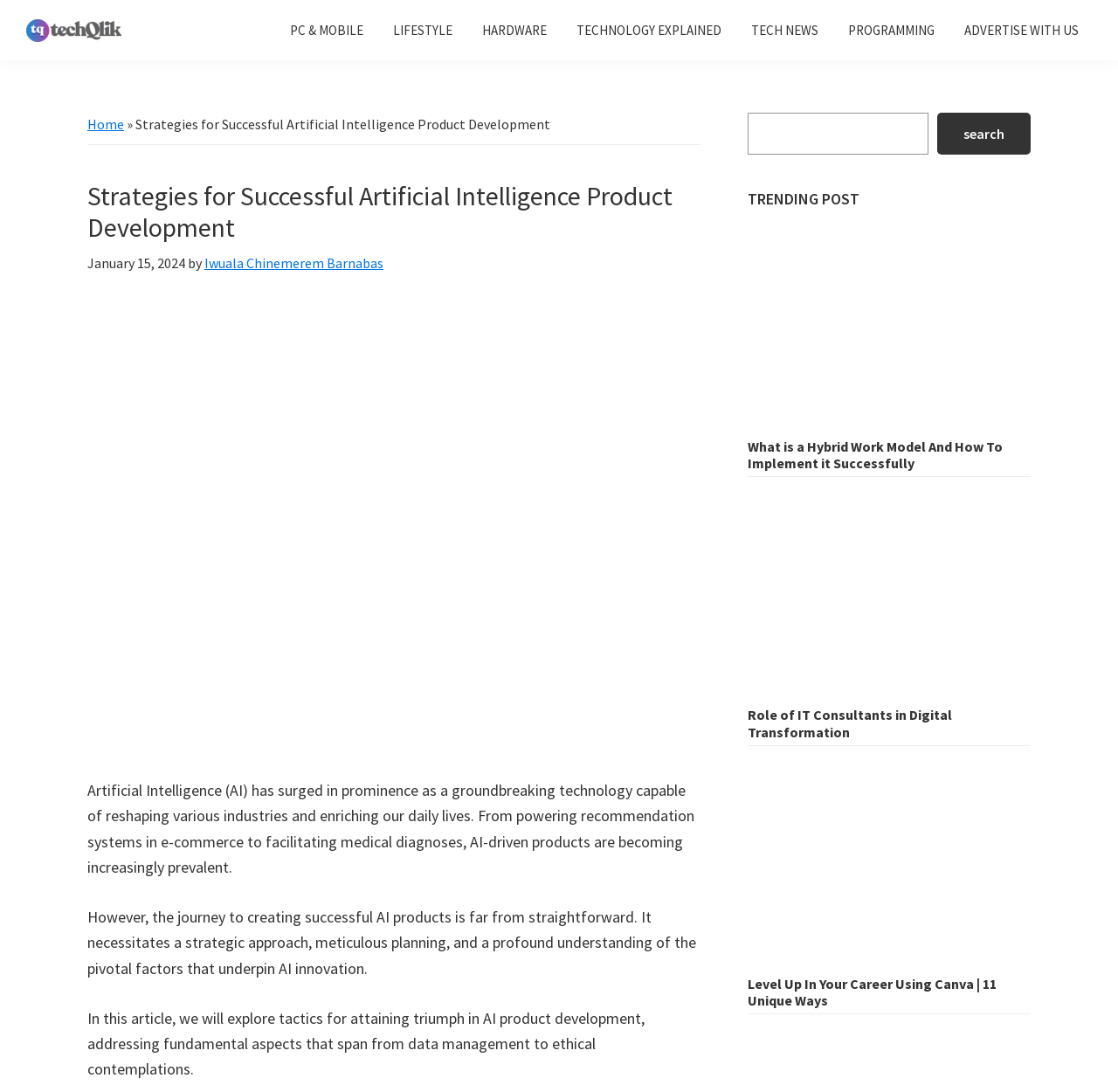Create a detailed summary of the webpage's content and design.

This webpage is about strategies for successful artificial intelligence product development. At the top left corner, there is a logo of TechQlik, accompanied by the website's name and a tagline "Best Tech Reviews, DIYs, Quick Fix, & Hacks". Below the logo, there is a navigation menu with 8 links: "PC & MOBILE", "LIFESTYLE", "HARDWARE", "TECHNOLOGY EXPLAINED", "TECH NEWS", "PROGRAMMING", and "ADVERTISE WITH US".

On the left side of the page, there is a main content section. It starts with a heading "Strategies for Successful Artificial Intelligence Product Development" followed by a time stamp "January 15, 2024" and the author's name "Iwuala Chinemerem Barnabas". Below the heading, there is an image related to artificial intelligence product development.

The main content is divided into three paragraphs. The first paragraph introduces the importance of artificial intelligence in various industries and daily life. The second paragraph explains the challenges of creating successful AI products and the need for a strategic approach. The third paragraph previews the content of the article, which will explore tactics for attaining triumph in AI product development.

On the right side of the page, there is a primary sidebar section. It contains a search box with a button, followed by a "TRENDING POST" section. This section features three articles with headings, summaries, and links to the full articles. The articles are "What is a Hybrid Work Model And How To Implement it Successfully", "Role of IT Consultants in Digital Transformation", and "Level Up In Your Career Using Canva | 11 Unique Ways".